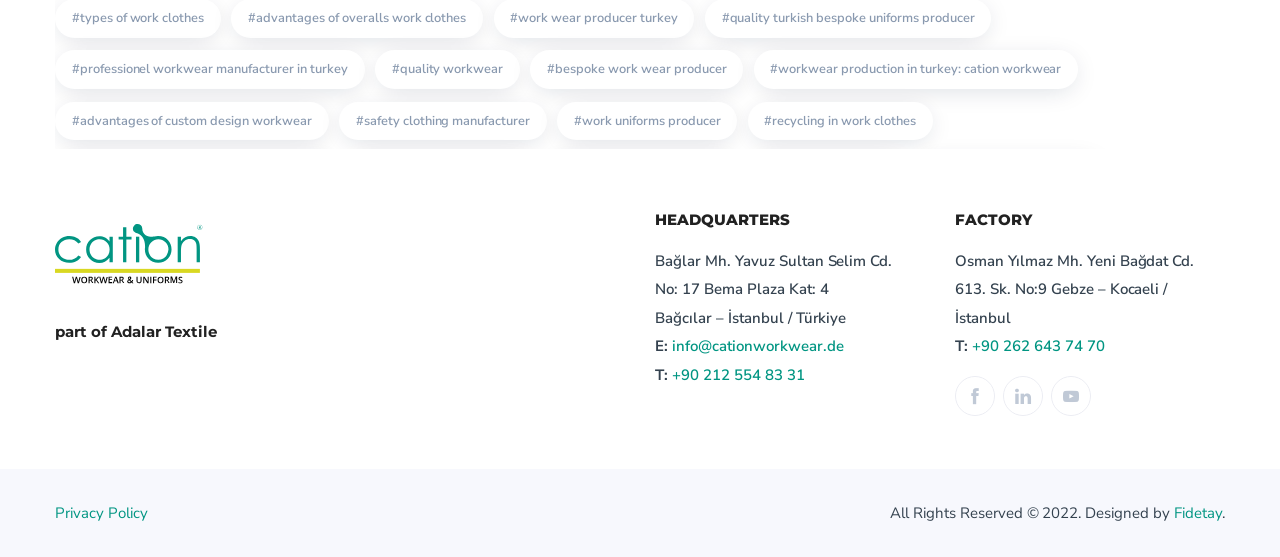Please specify the bounding box coordinates of the region to click in order to perform the following instruction: "Click on 'professionel workwear manufacturer in turkey'".

[0.043, 0.091, 0.285, 0.16]